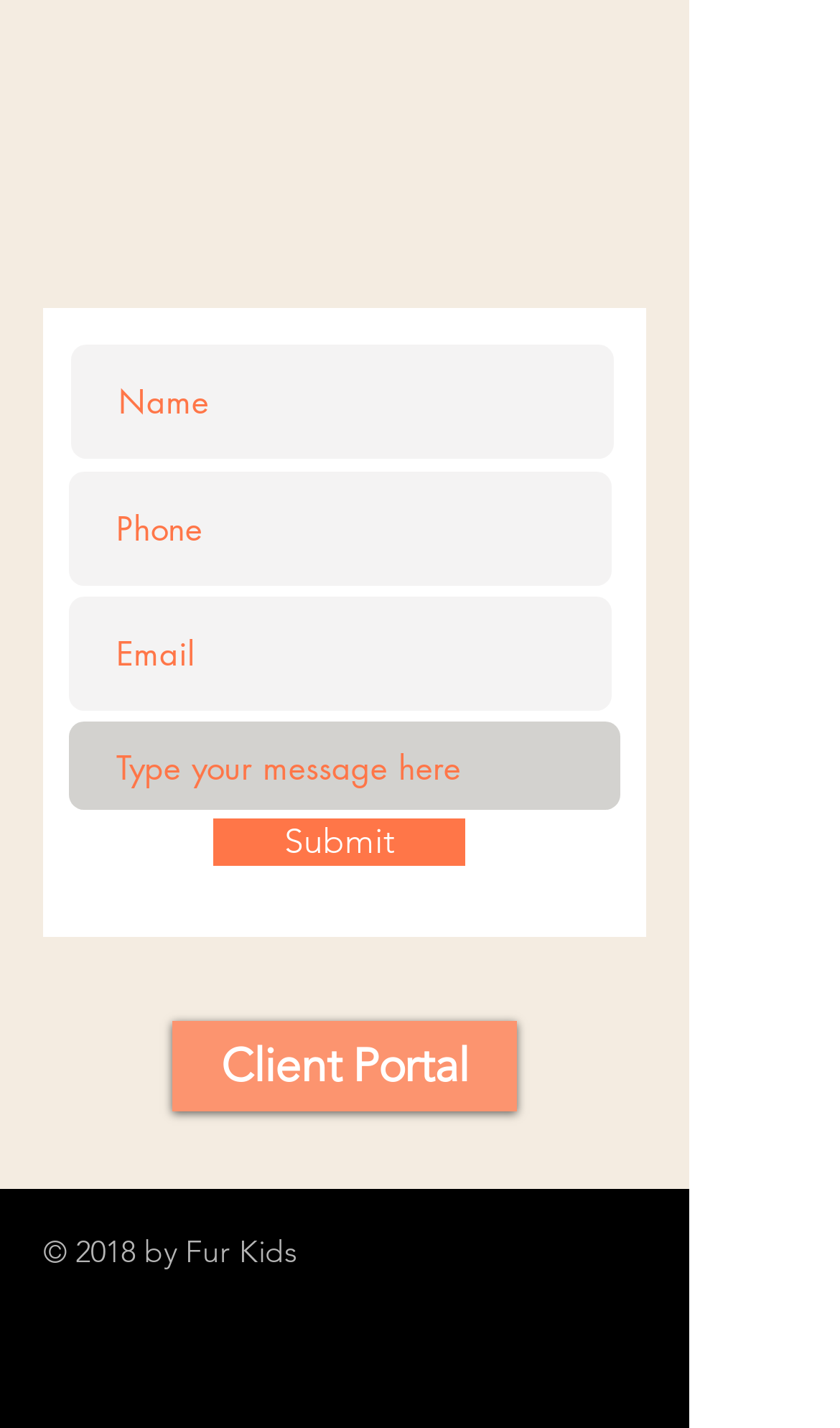What is the purpose of the 'Client Portal' link?
Answer the question in as much detail as possible.

Based on the label 'Client Portal', I infer that the link is intended to direct users to a portal specifically designed for clients, likely to access their accounts or services.